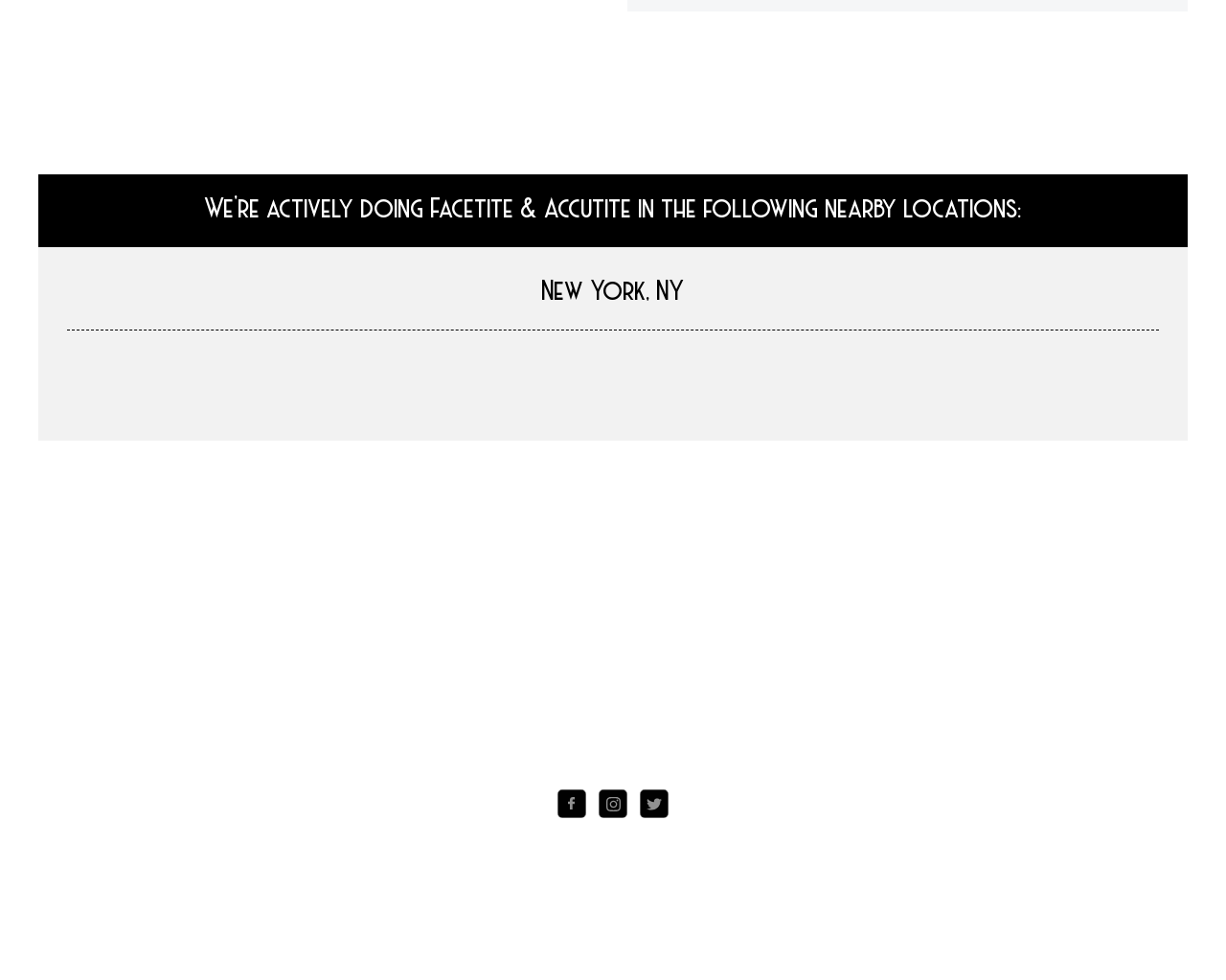What type of surgery is mentioned on the webpage?
Please give a detailed answer to the question using the information shown in the image.

I found the type of surgery by looking at the heading element with the text 'We’re actively doing Facetite & Accutite in the following nearby locations:', which is located at the top of the webpage.